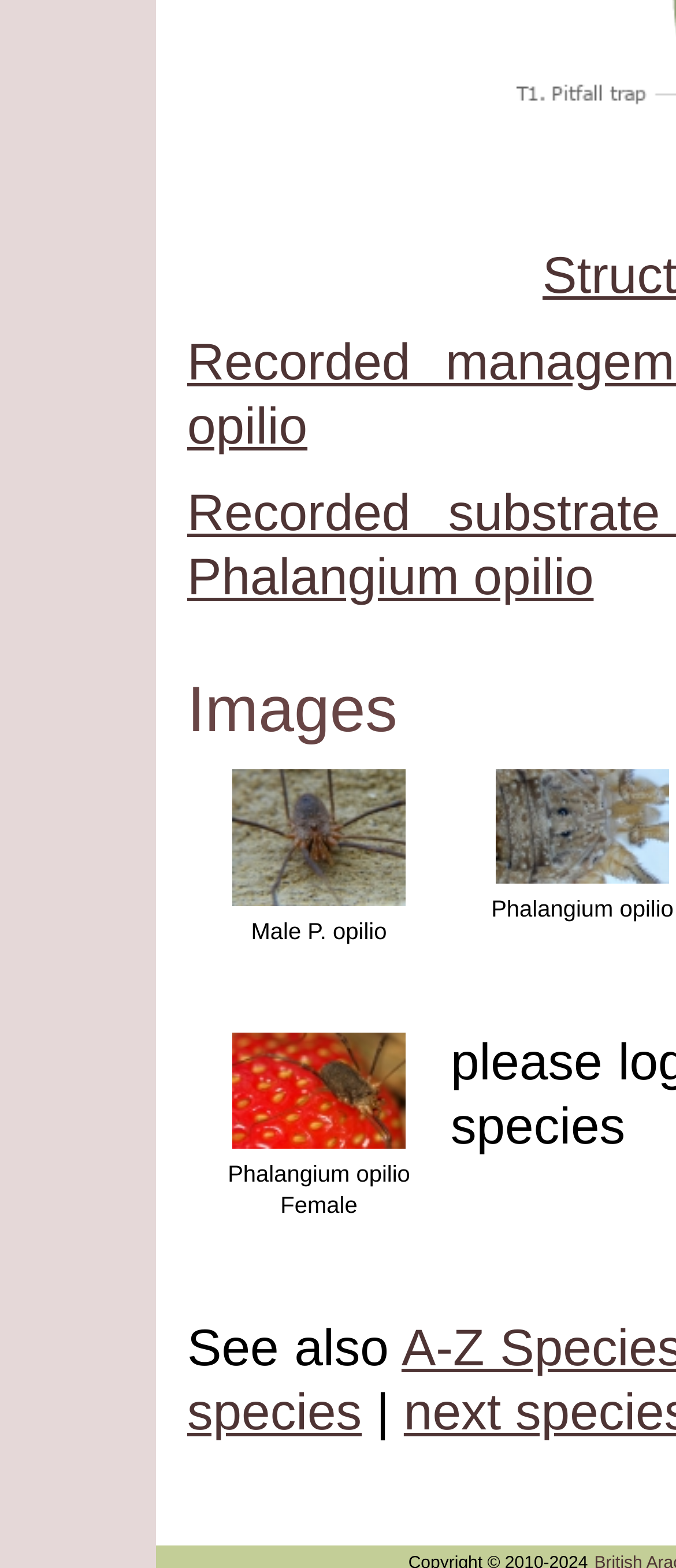Please answer the following question using a single word or phrase: Is there a separator between 'See also' and the next text?

Yes